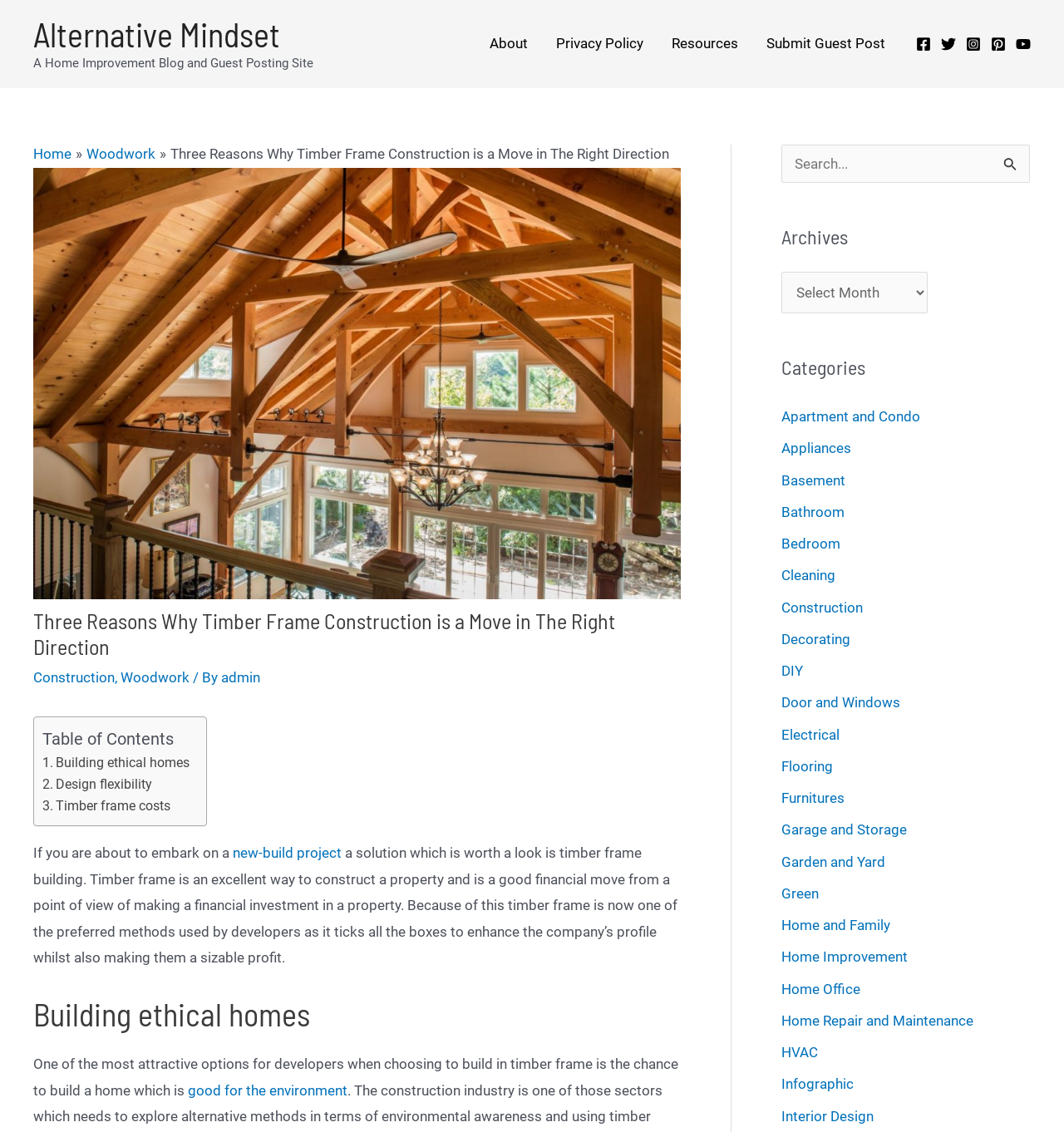Construct a comprehensive caption that outlines the webpage's structure and content.

This webpage is a blog post titled "Three Reasons Why Timber Frame Construction is a Move in The Right Direction" on a home improvement website called "Alternative Mindset". The website has a navigation menu at the top right corner with links to "About", "Privacy Policy", "Resources", and "Submit Guest Post". Below the navigation menu, there are social media links to Facebook, Twitter, Instagram, Pinterest, and YouTube.

The main content of the webpage is divided into sections. The first section has a heading "Three Reasons Why Timber Frame Construction is a Move in The Right Direction" followed by a brief introduction to timber frame building. Below the introduction, there is a table of contents with links to three sections: "Building ethical homes", "Design flexibility", and "Timber frame costs".

The first section, "Building ethical homes", discusses the environmental benefits of timber frame construction. The second section, not shown in the accessibility tree, likely discusses the design flexibility of timber frame construction. The third section, not shown in the accessibility tree, likely discusses the costs of timber frame construction.

On the right side of the webpage, there is a search bar with a search button. Below the search bar, there are two sections: "Archives" and "Categories". The "Archives" section has a dropdown menu, and the "Categories" section has a list of links to various categories such as "Apartment and Condo", "Appliances", "Basement", and so on.

At the top of the webpage, there is a breadcrumb navigation menu with links to "Home" and "Woodwork". The webpage also has a header image related to timber frame construction.